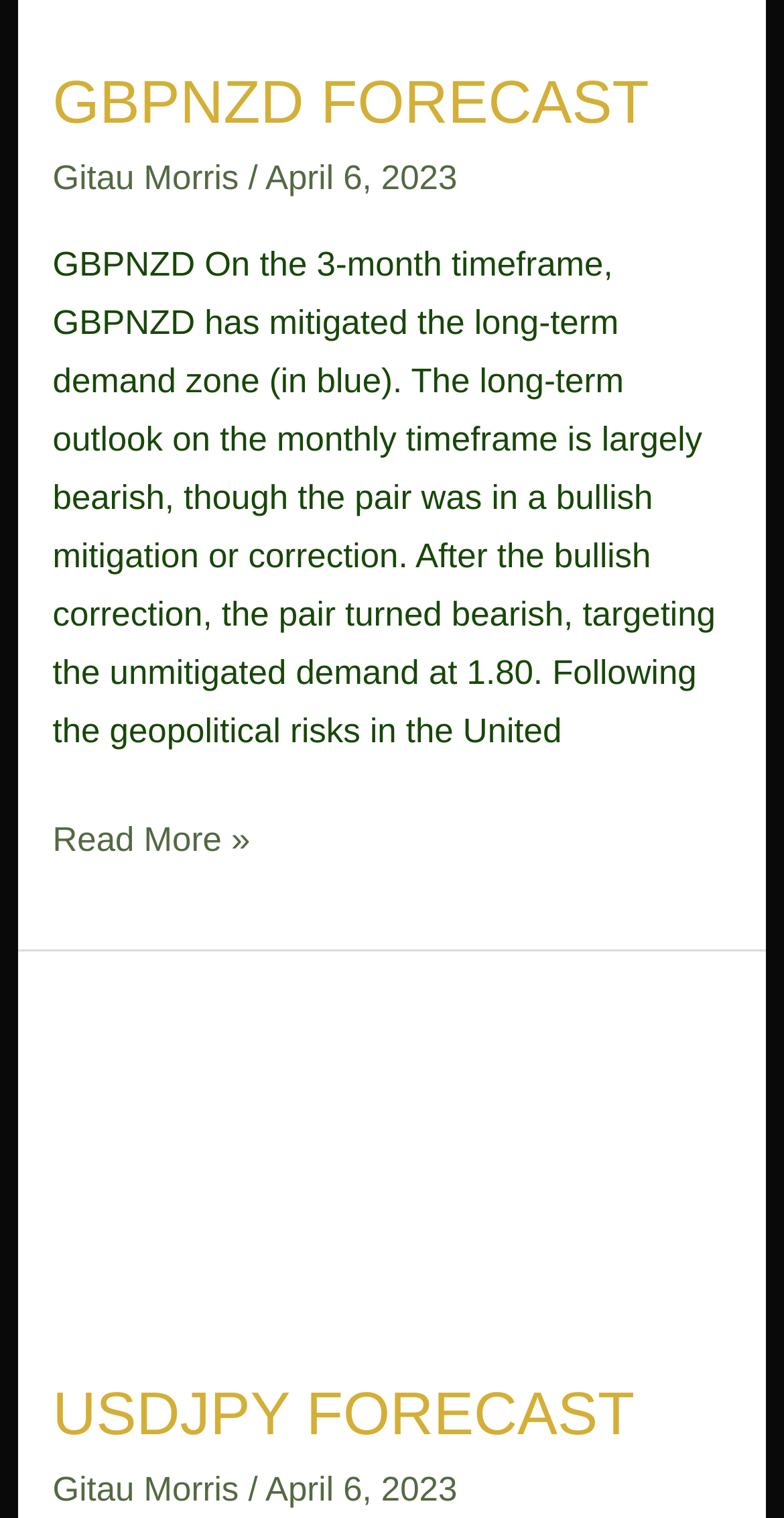What is the target price of GBPNZD?
Look at the screenshot and provide an in-depth answer.

The target price of GBPNZD can be found by reading the description of the first article, which mentions that the pair is targeting the unmitigated demand at 1.80.